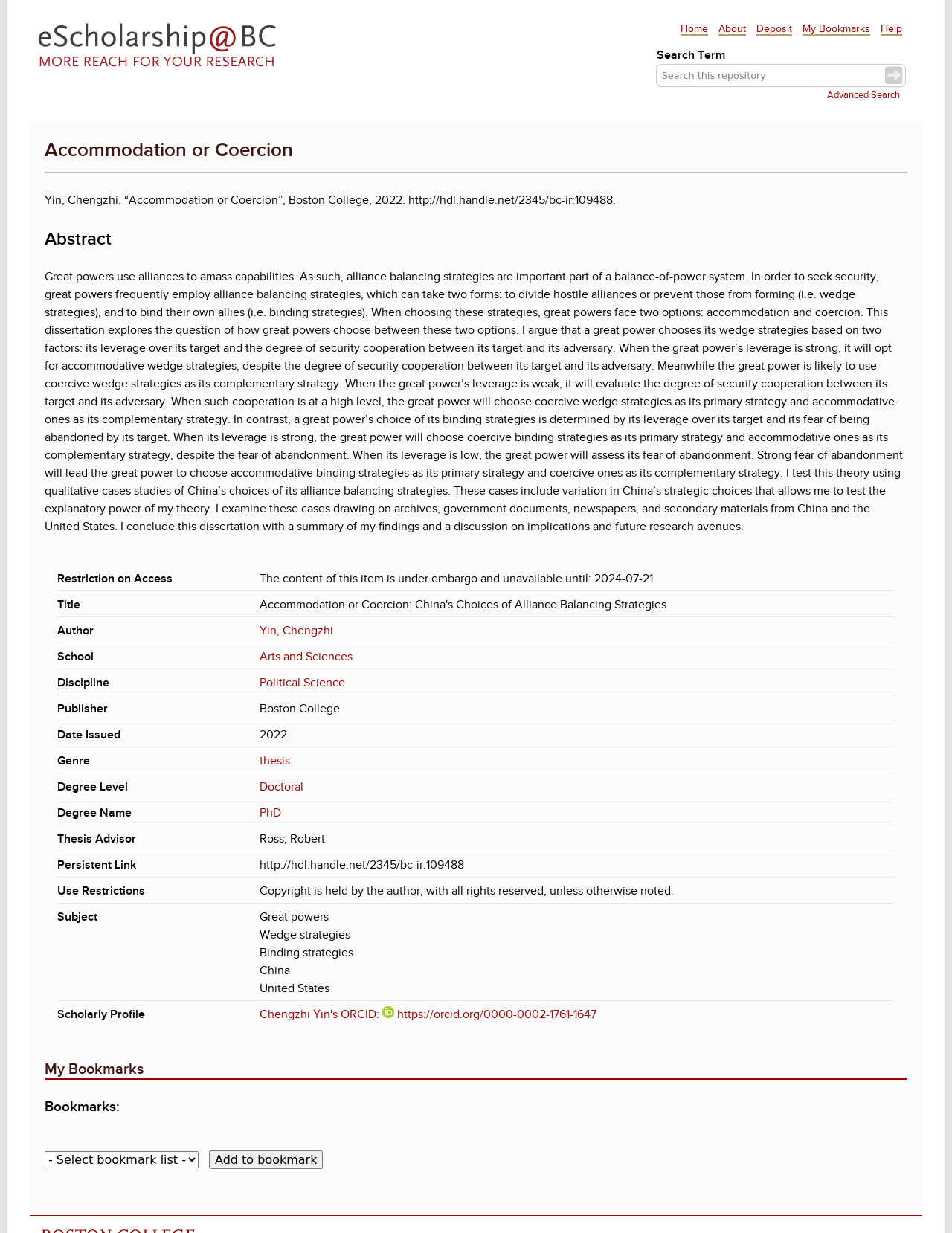Explain the contents of the webpage comprehensively.

The webpage is a scholarly article page titled "Accommodation or Coercion" on the eScholarship@BC platform. At the top, there are several links to navigate to different sections of the website, including "Home", "About", "Deposit", "My Bookmarks", and "Help". 

Below the navigation links, there is a search bar with a label "Search Term" and a button to initiate the search. Next to the search bar, there is a link to "Advanced Search". 

The main content of the page is divided into several sections. The first section displays the title of the article, "Accommodation or Coercion", and a citation for the article, including the author's name, publication date, and a link to the article's handle. 

The next section is the abstract of the article, which provides a summary of the research. The abstract is a lengthy text that discusses the topic of great powers using alliances to amass capabilities and the strategies they employ to seek security.

Below the abstract, there is a section with metadata about the article, including restriction on access, title, author, school, discipline, publisher, date issued, genre, degree level, degree name, thesis advisor, persistent link, use restrictions, and subject. Each metadata item is presented as a term and its corresponding detail.

There are no images on the page except for a small icon next to the "Home" link at the top. The overall layout is organized and easy to follow, with clear headings and concise text.